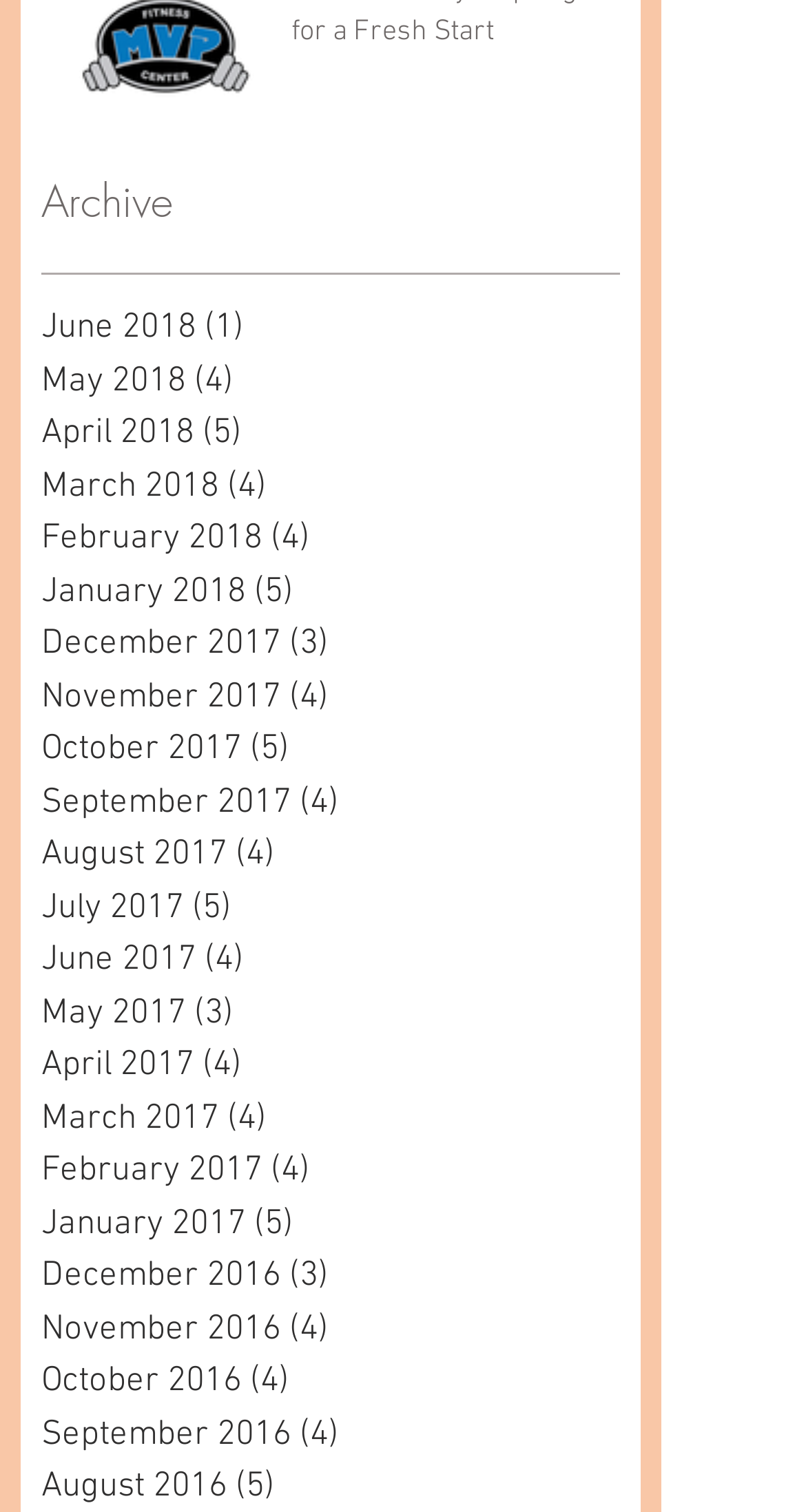Identify the bounding box coordinates of the area you need to click to perform the following instruction: "view February 2018 posts".

[0.051, 0.341, 0.769, 0.376]